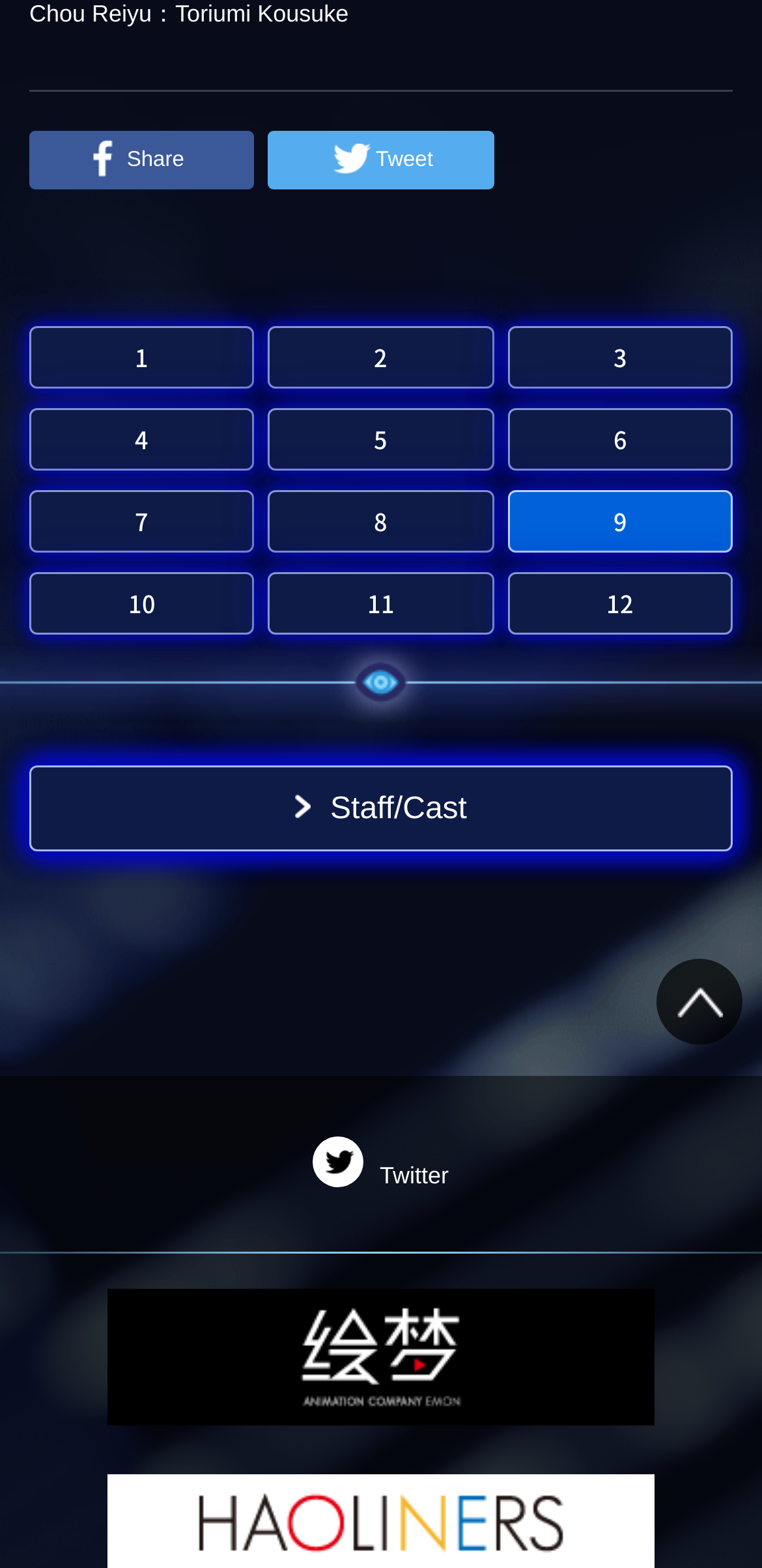How many social media links are there?
Can you provide a detailed and comprehensive answer to the question?

There are two social media links, one for Twitter and one for an unknown platform represented by the '' icon, indicating that there are two social media links on the webpage.